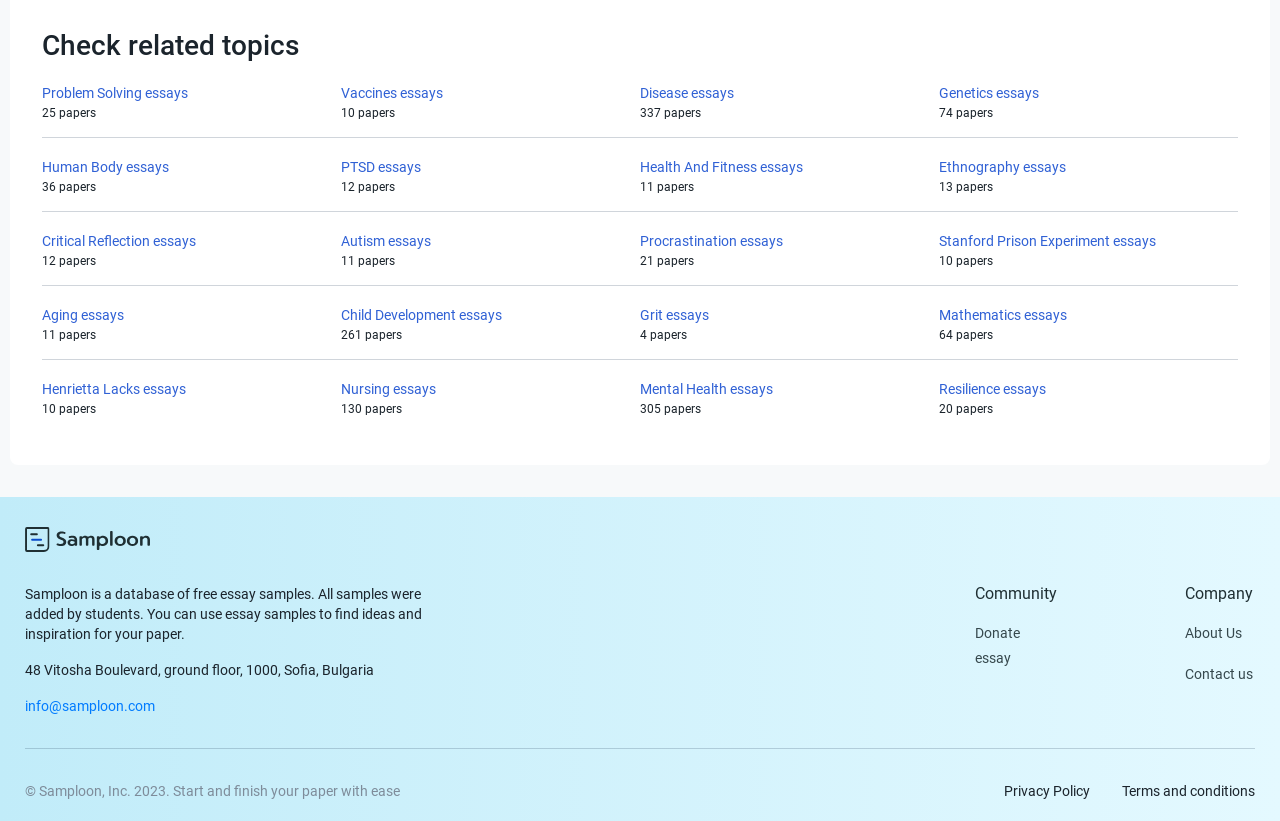Specify the bounding box coordinates of the element's area that should be clicked to execute the given instruction: "Contact us". The coordinates should be four float numbers between 0 and 1, i.e., [left, top, right, bottom].

[0.926, 0.811, 0.979, 0.83]